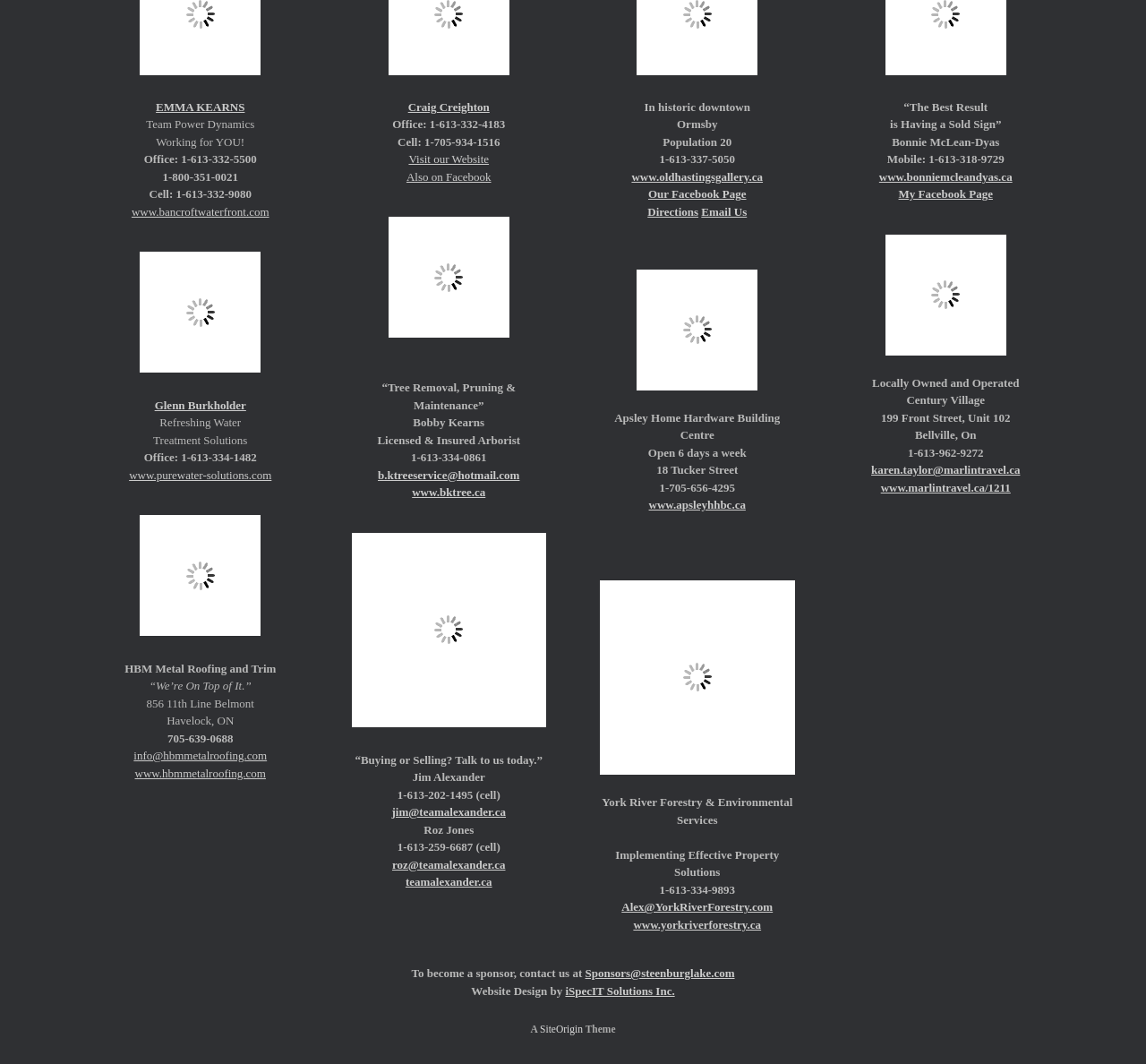What is the website of York River Forestry & Environmental Services?
Answer the question with a detailed and thorough explanation.

I found the website 'www.yorkriverforestry.ca' associated with 'York River Forestry & Environmental Services' on the webpage, which is likely the official website of the business.